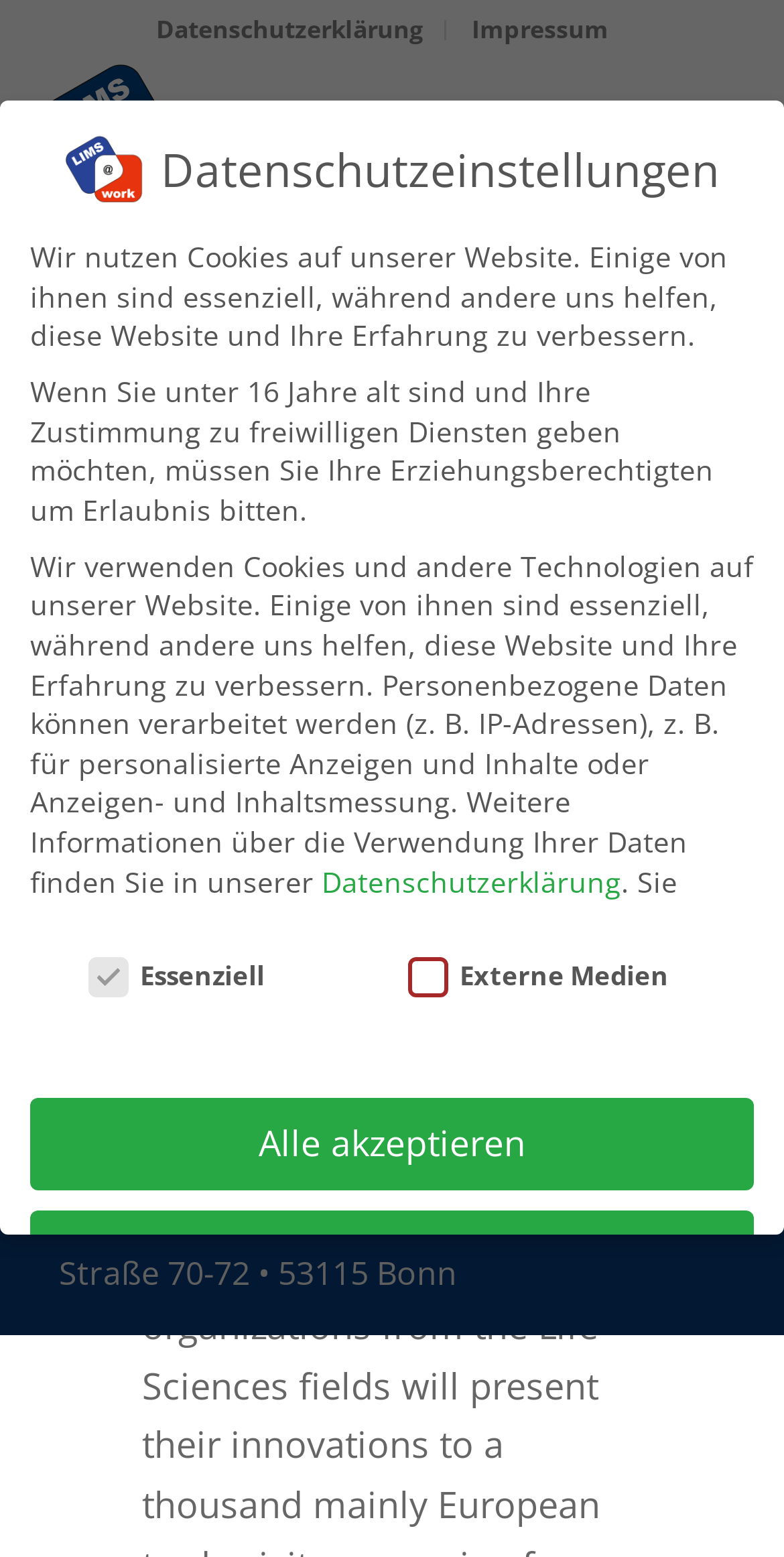What is the theme of the Biomedica Life Sciences Summit?
Using the visual information, reply with a single word or short phrase.

Health care field